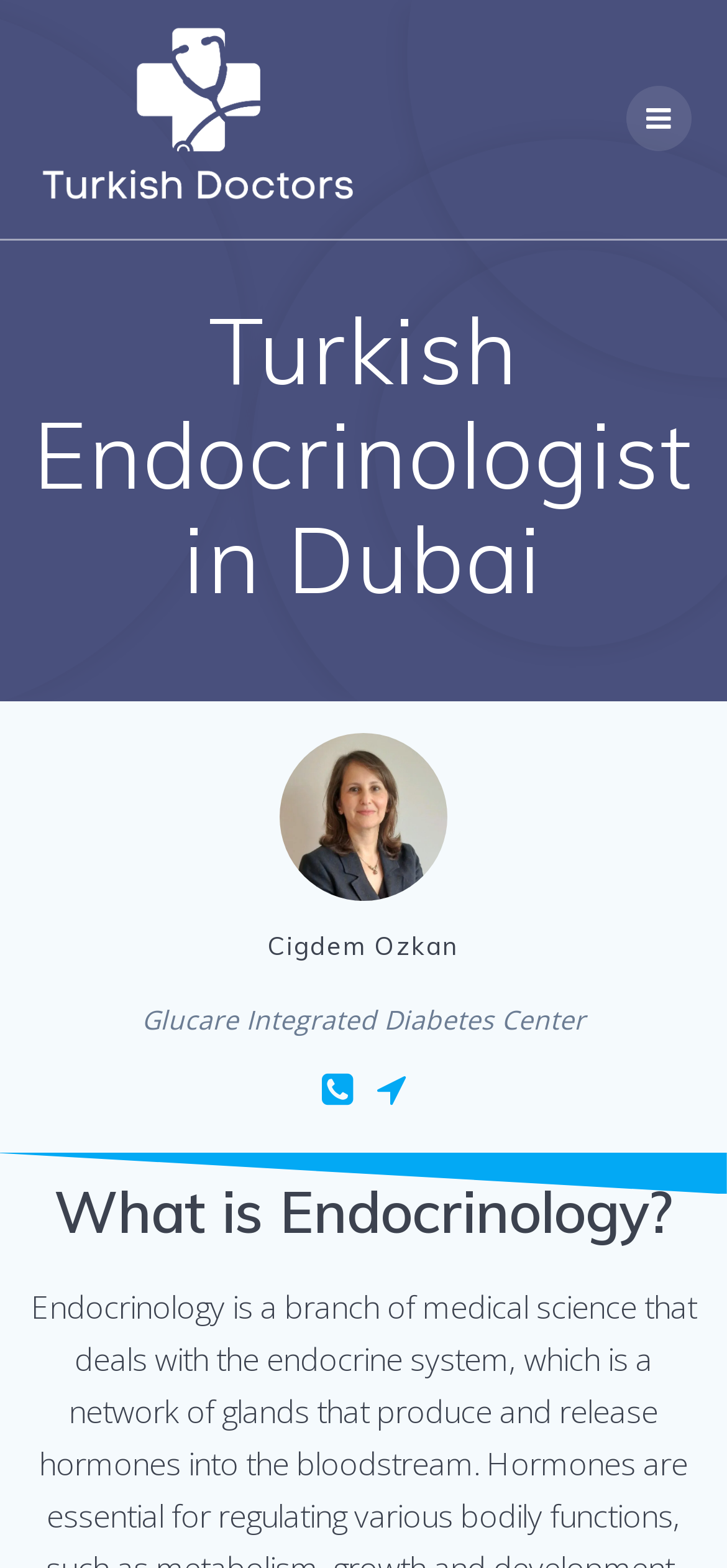How many social media links are present on the webpage?
Please provide a single word or phrase as your answer based on the image.

2